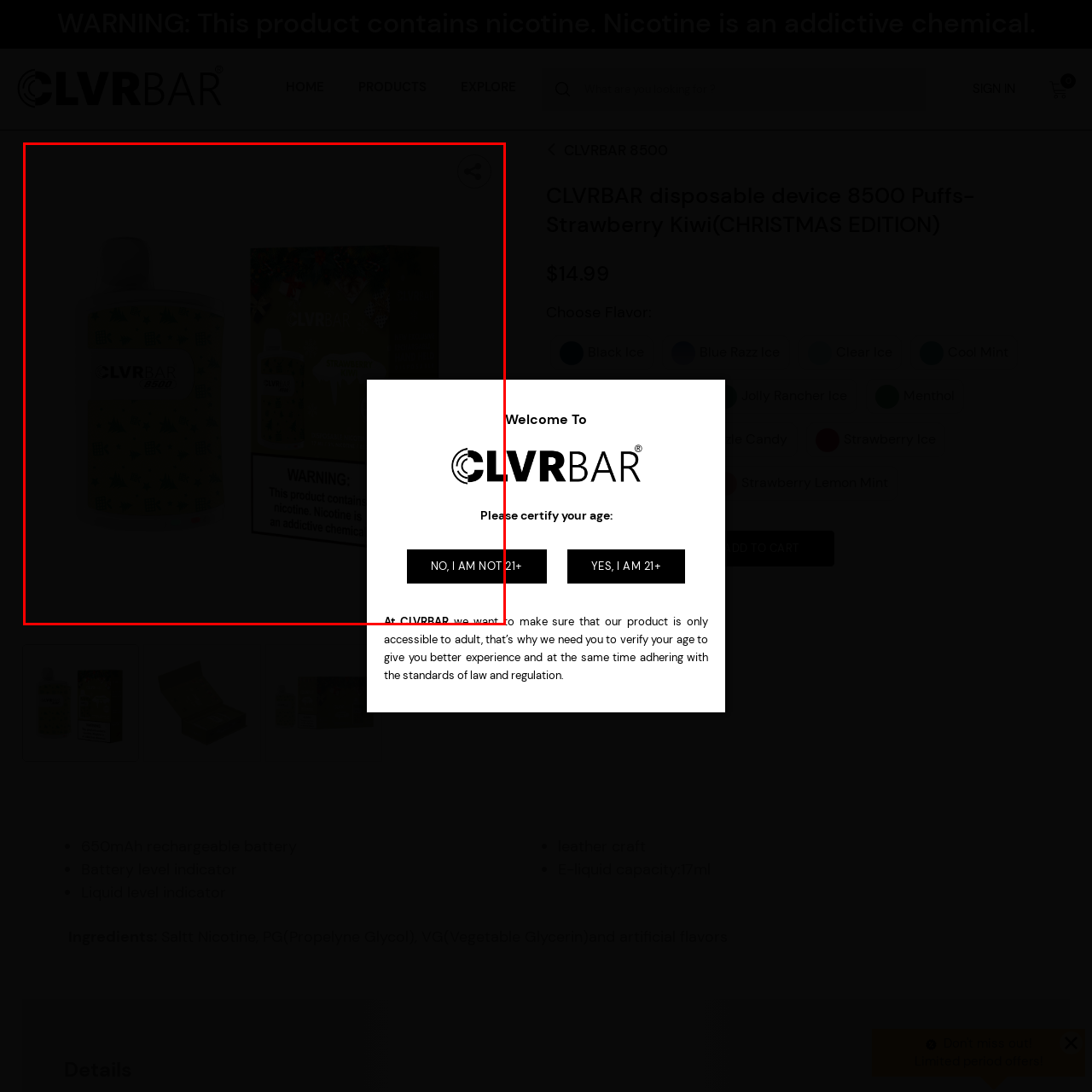Generate a detailed caption for the picture within the red-bordered area.

The image showcases a festive packaging design for the CLVRBAR 8500 disposable vape device, specifically highlighting the Strawberry Kiwi flavor in a limited Christmas edition. The left side features the sleek, cylindrical device adorned with a holiday-themed pattern, while the right side displays the product box prominently. 

A warning label at the bottom of the box states, "WARNING: This product contains nicotine. Nicotine is an addictive chemical," emphasizing the importance of age verification and safety. The overall aesthetic is vibrant and cheerful, suitable for the holiday season, inviting adult consumers to explore this flavored vaping experience that combines convenience with festive flair.